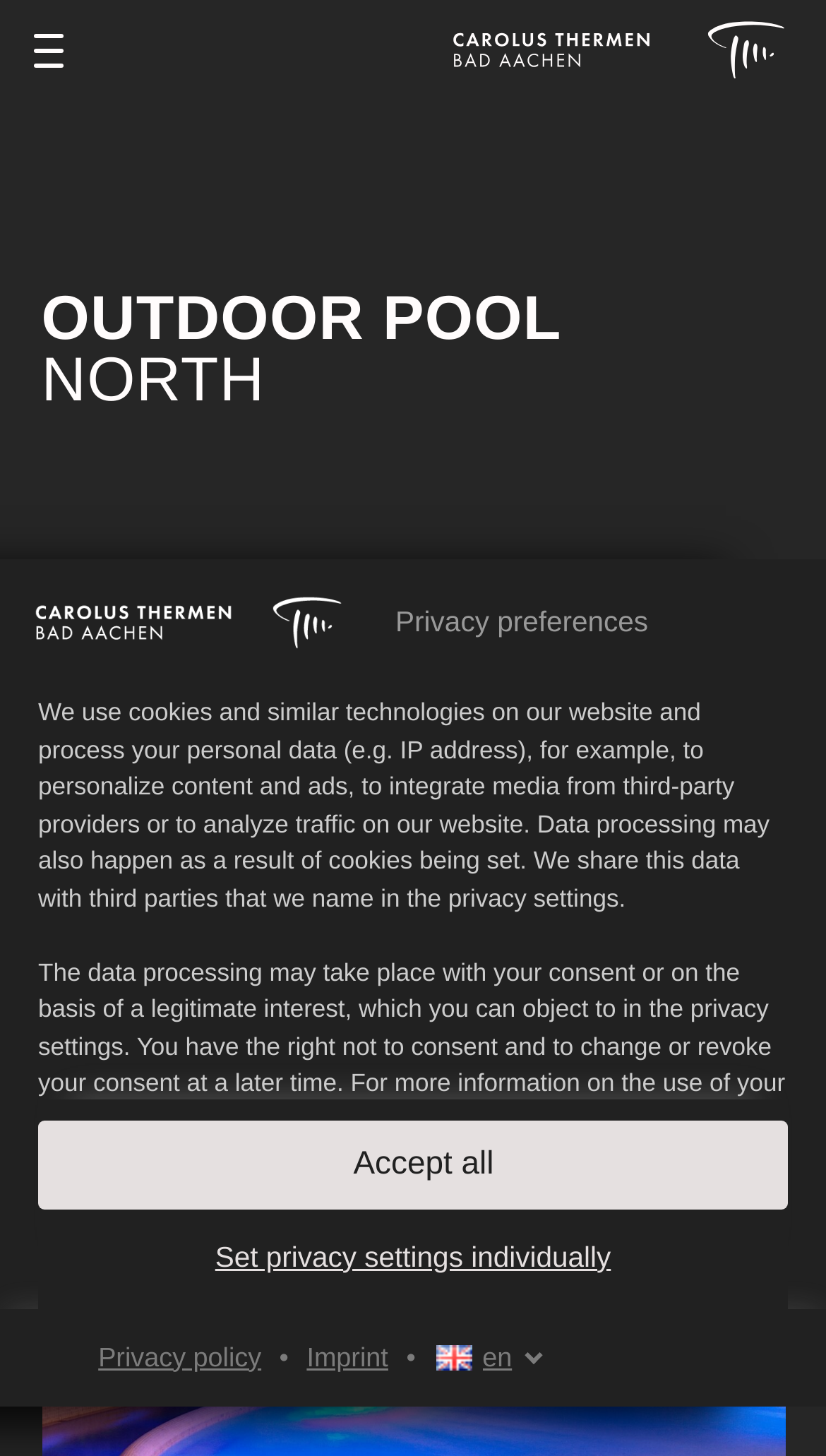Please find the bounding box for the following UI element description. Provide the coordinates in (top-left x, top-left y, bottom-right x, bottom-right y) format, with values between 0 and 1: Accept all

[0.046, 0.77, 0.954, 0.83]